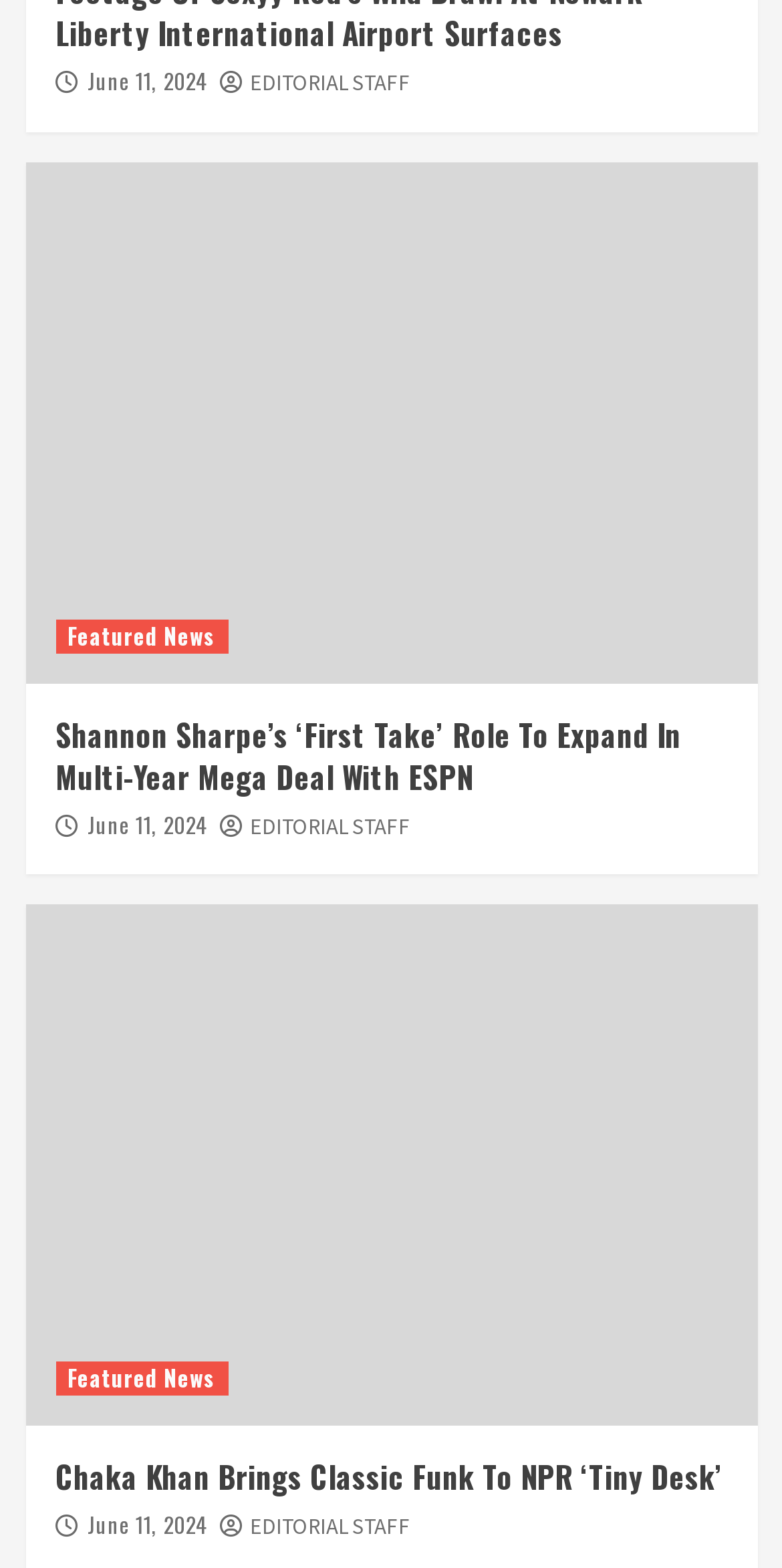Using the information in the image, give a detailed answer to the following question: What is the date of the editorial staff?

The date of the editorial staff can be found by looking at the links with the text 'EDITORIAL STAFF' and noticing that they all have the same date 'June 11, 2024' next to them.